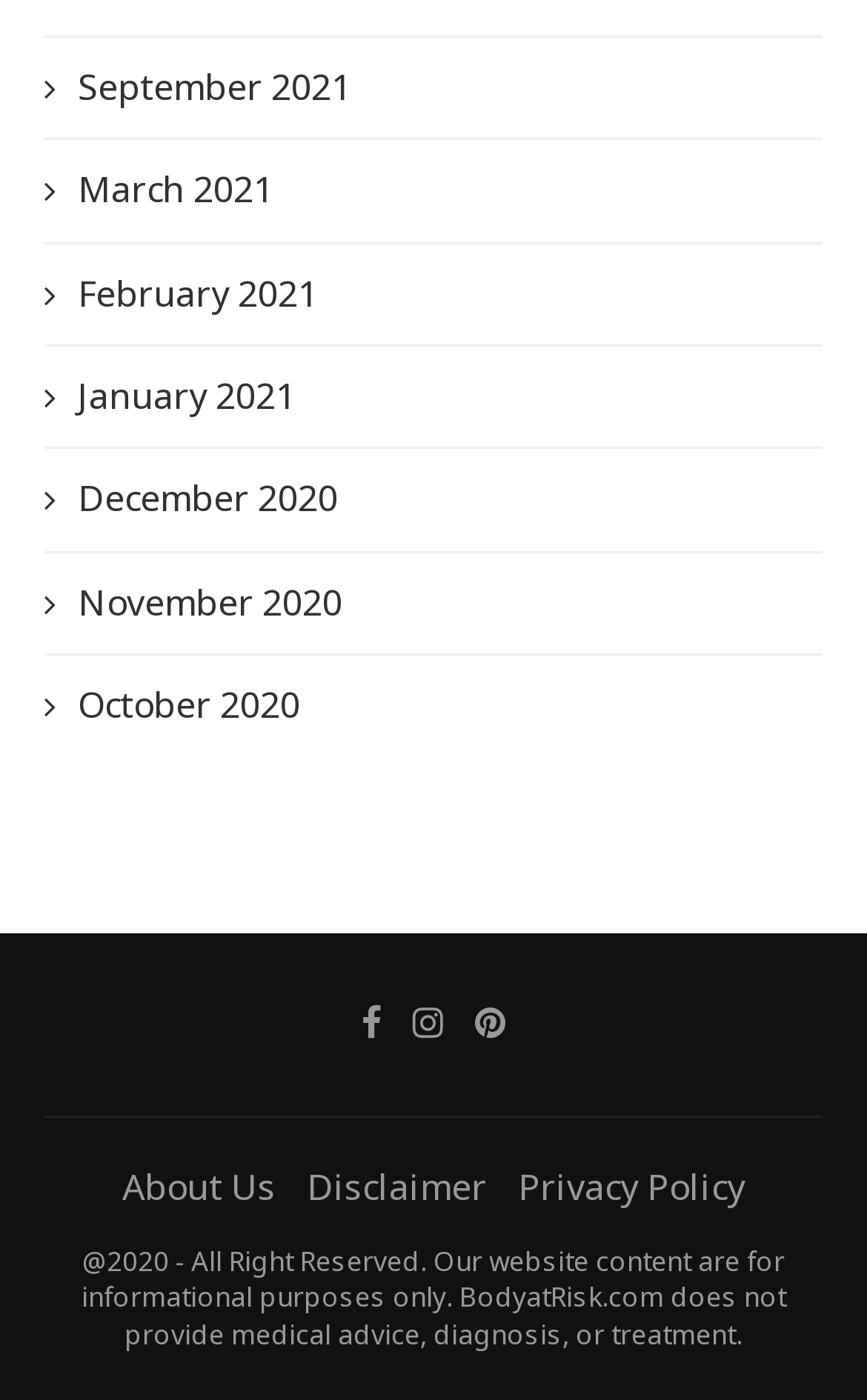Based on the element description, predict the bounding box coordinates (top-left x, top-left y, bottom-right x, bottom-right y) for the UI element in the screenshot: February 2021

[0.051, 0.192, 0.367, 0.227]